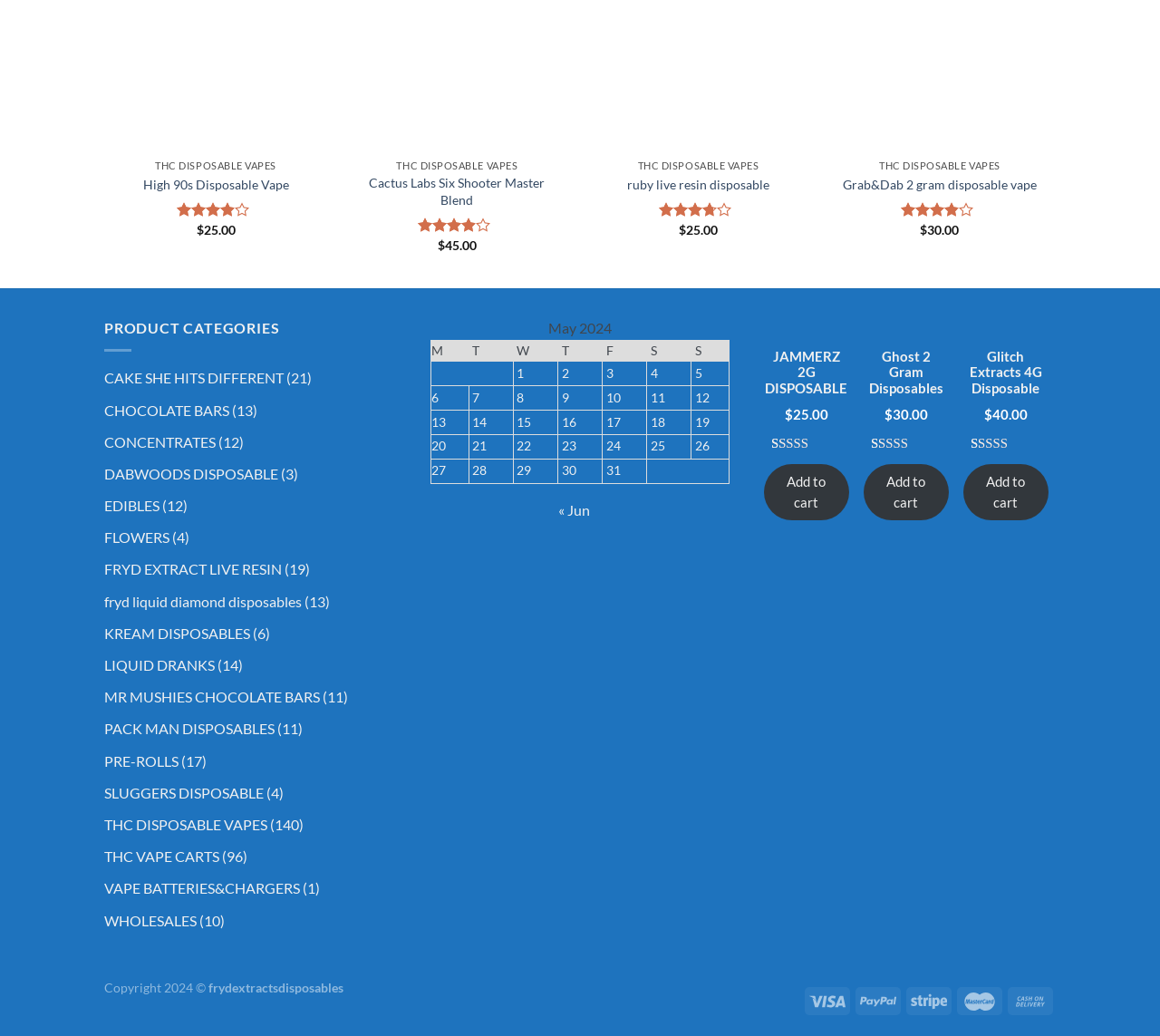Please find the bounding box for the UI element described by: "fryd liquid diamond disposables".

[0.09, 0.572, 0.26, 0.589]